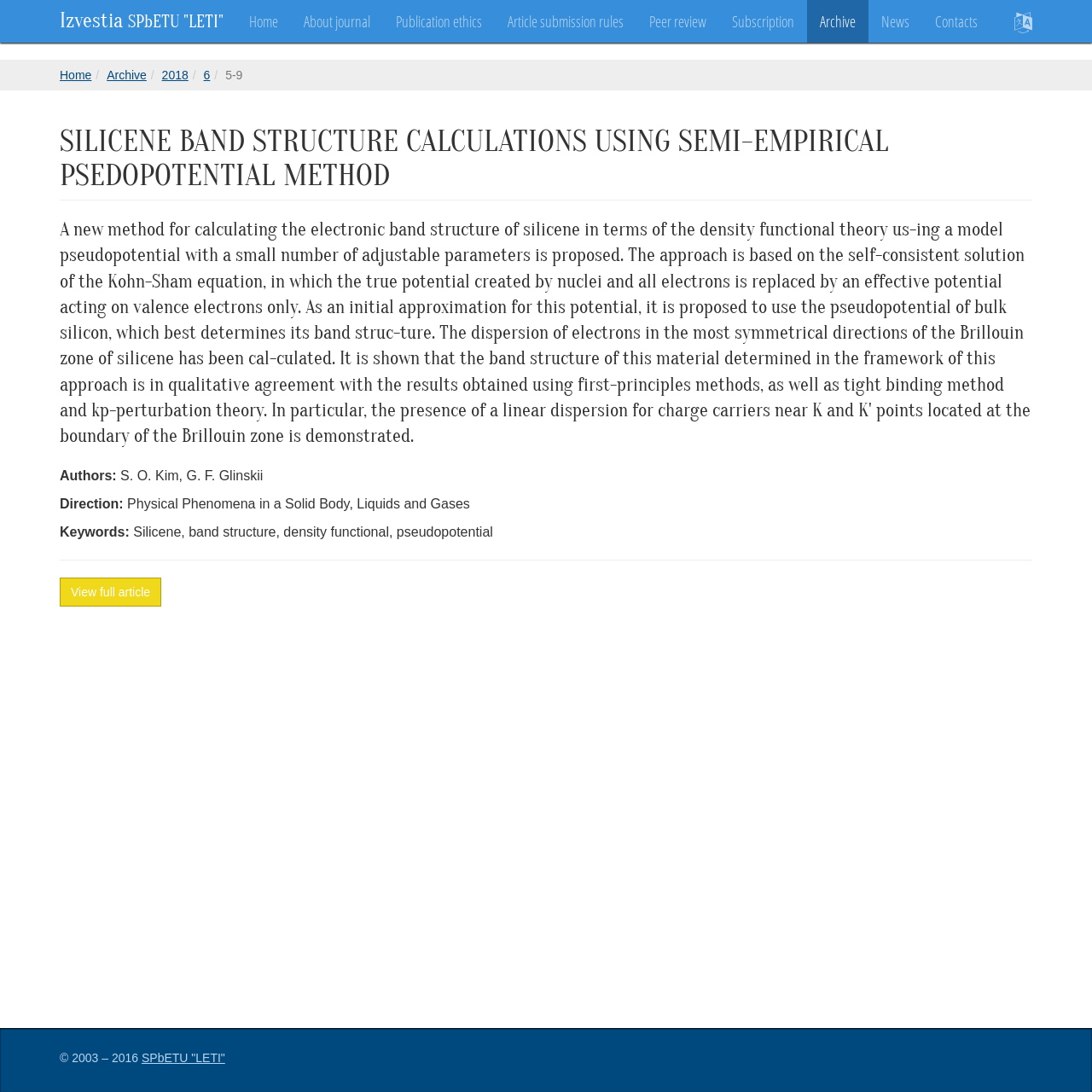Please identify the bounding box coordinates of the element I should click to complete this instruction: 'View the full article'. The coordinates should be given as four float numbers between 0 and 1, like this: [left, top, right, bottom].

[0.055, 0.529, 0.148, 0.555]